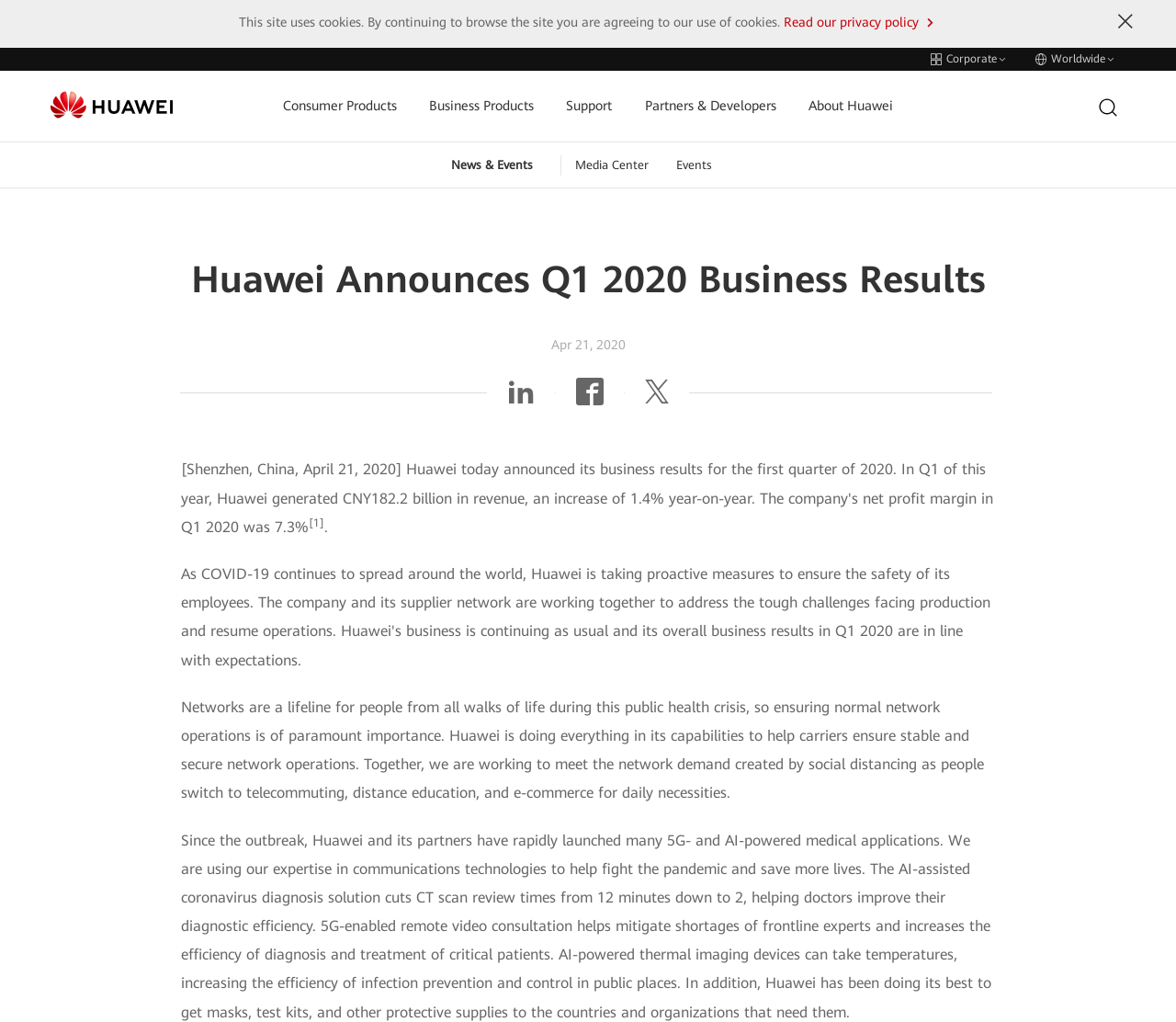Can you identify the bounding box coordinates of the clickable region needed to carry out this instruction: 'View Business Products'? The coordinates should be four float numbers within the range of 0 to 1, stated as [left, top, right, bottom].

[0.365, 0.069, 0.454, 0.139]